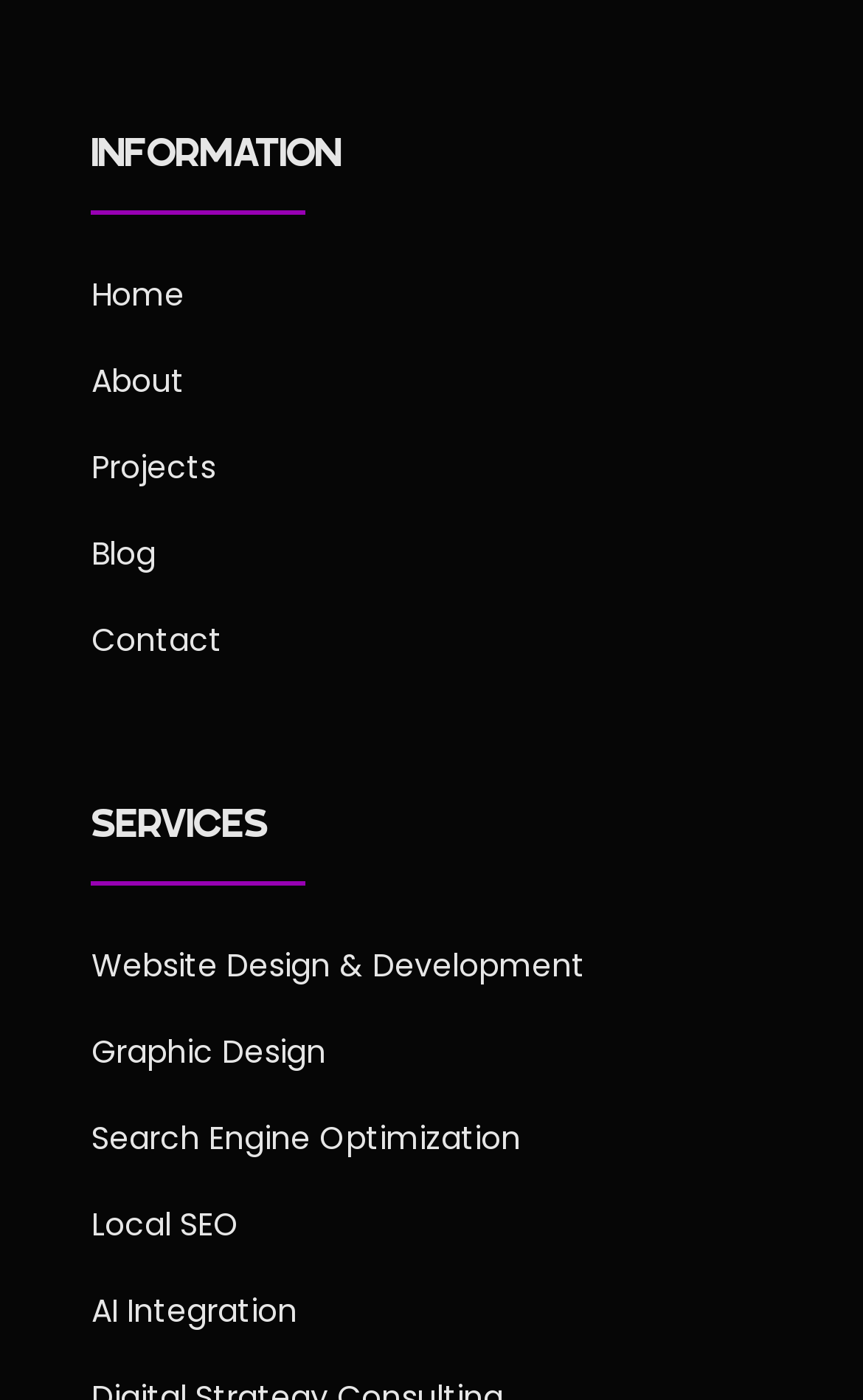Specify the bounding box coordinates for the region that must be clicked to perform the given instruction: "contact the company".

[0.106, 0.631, 0.258, 0.663]